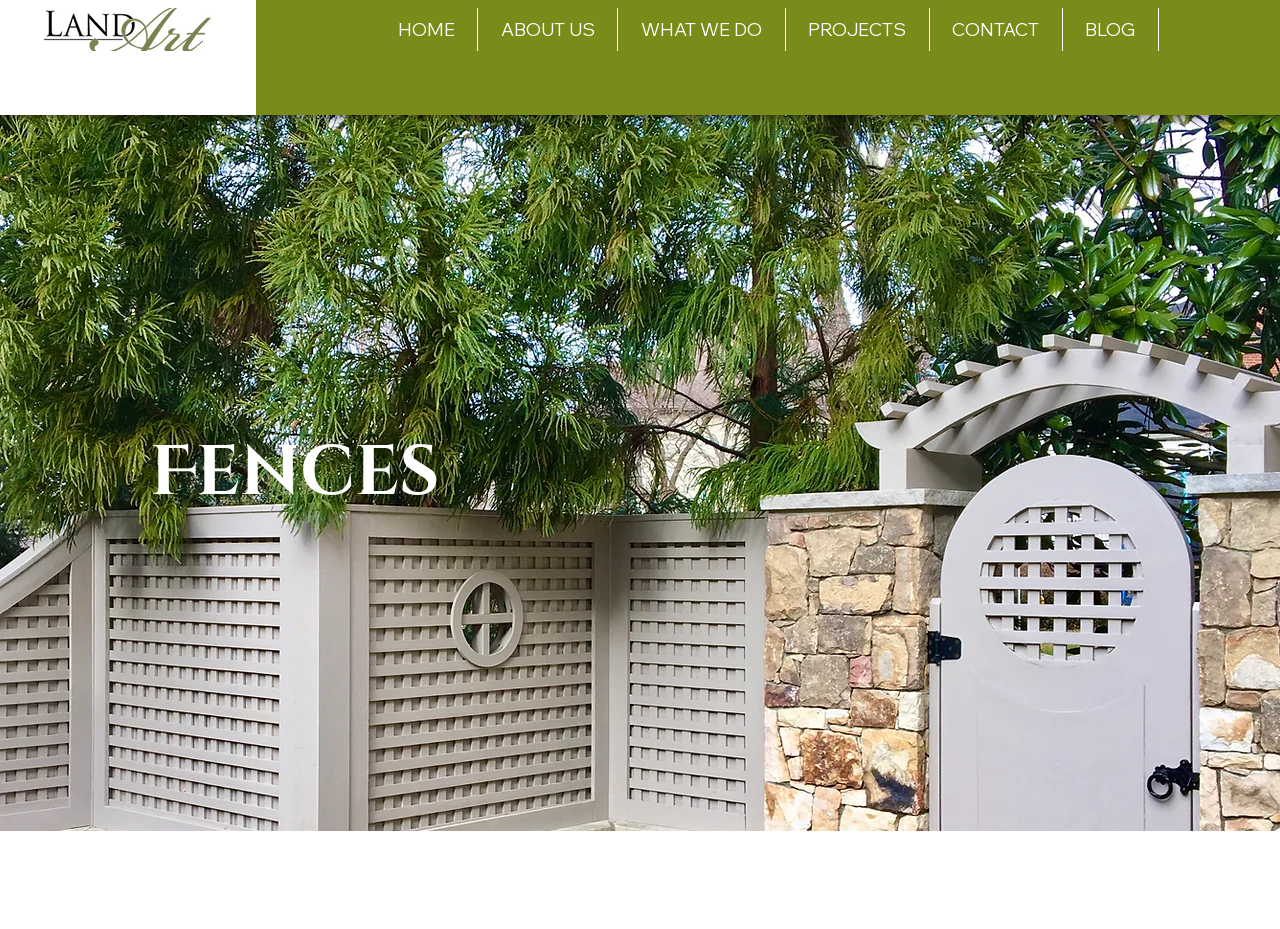Describe the webpage in detail, including text, images, and layout.

The webpage is about custom land art fences designed by Land Art Design, specializing in creating stunning and functional fence designs that add beauty, privacy, and more to outdoor spaces. 

At the top left of the page, there is a link to "Land Art Design" accompanied by an image with the same name. To the right of this, a navigation menu labeled "Site" spans across the top of the page, containing links to "HOME", "ABOUT US", "WHAT WE DO", "PROJECTS", "CONTACT", and "BLOG". 

Below the navigation menu, a prominent heading "Fences" is centered, taking up a significant portion of the page.